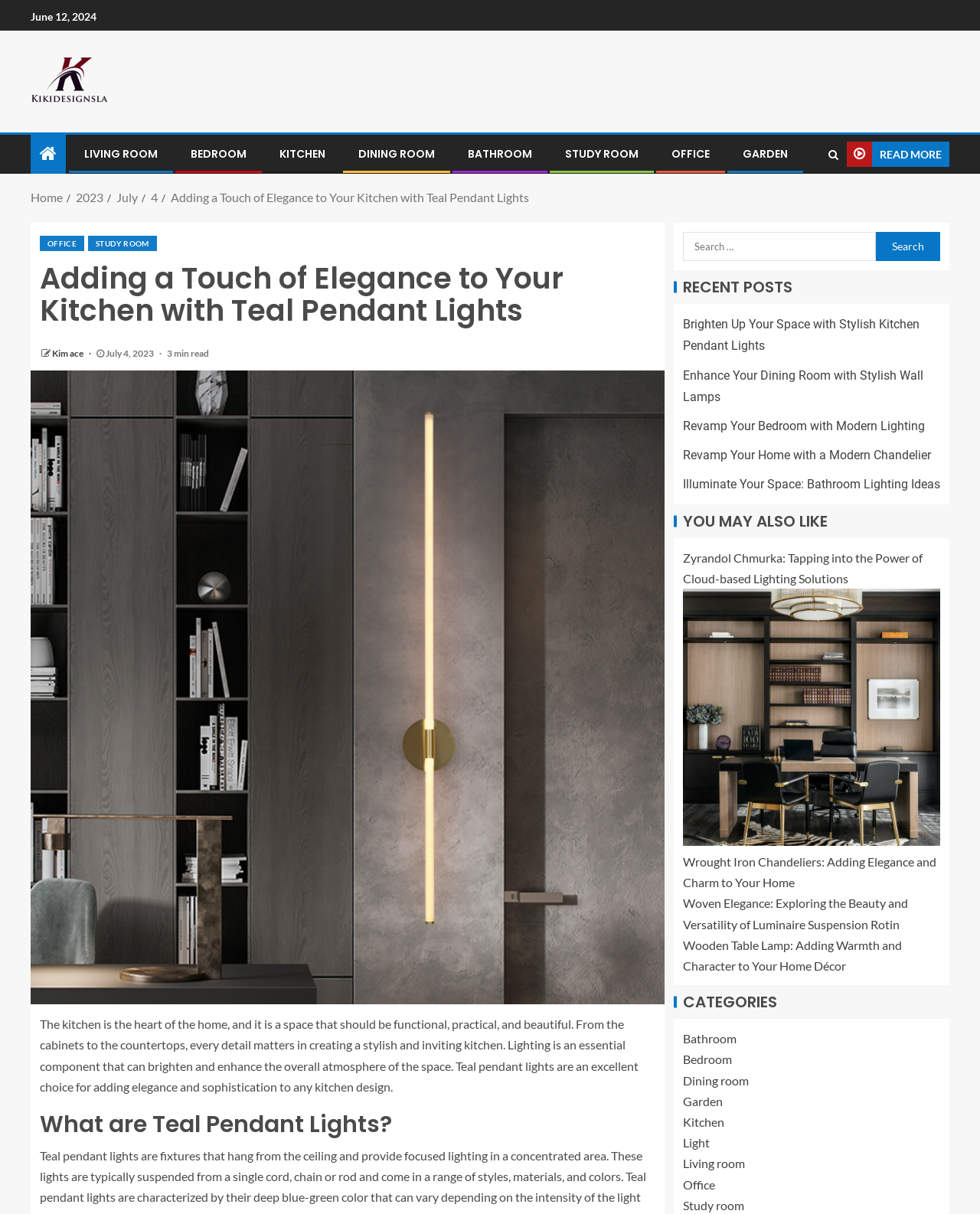What is the purpose of the 'Search' button?
Can you provide a detailed and comprehensive answer to the question?

I found the purpose of the 'Search' button by looking at its location and context on the webpage. It is located next to a search box, which suggests that it is used to initiate a search query.